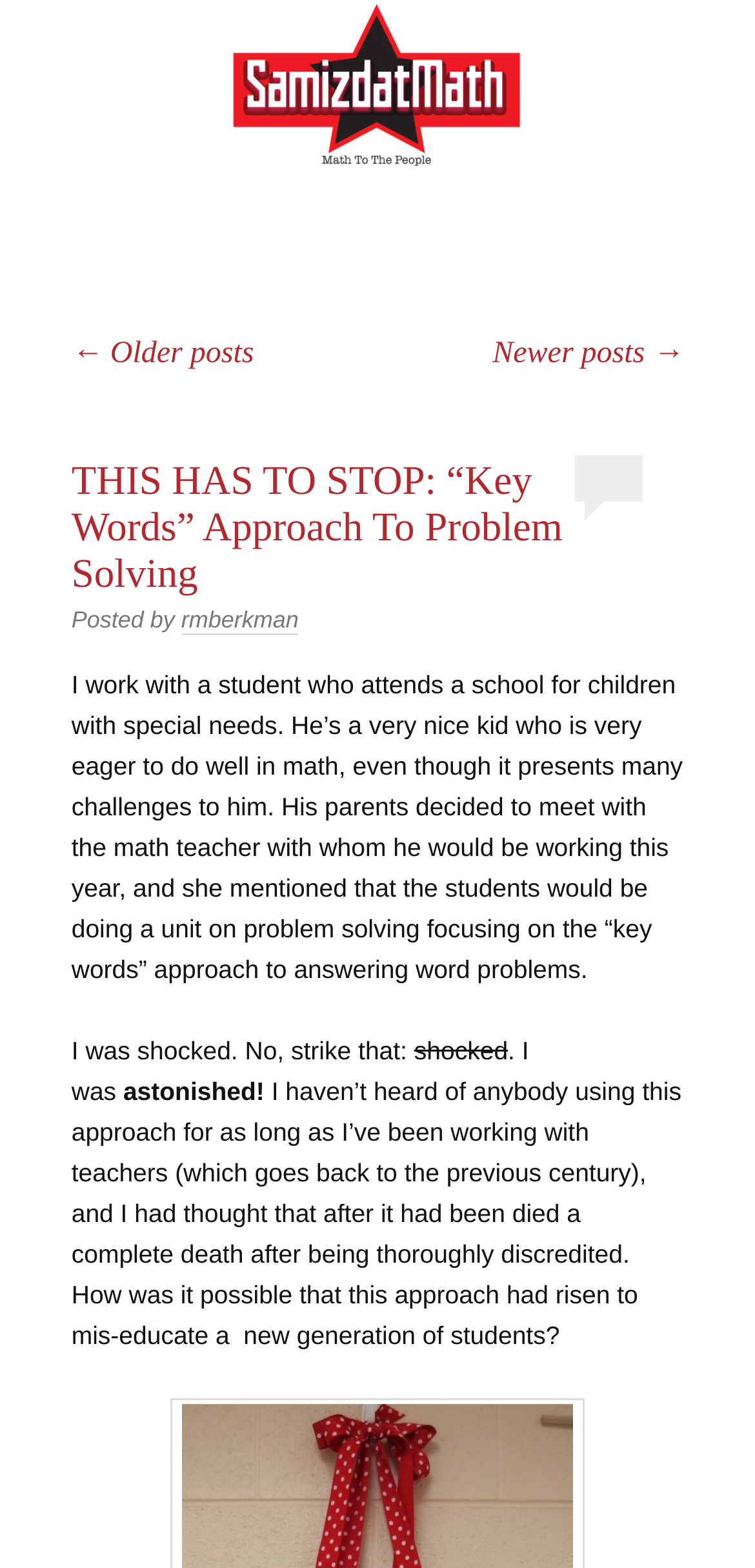How many links are there in the post navigation section?
Ensure your answer is thorough and detailed.

In the post navigation section, there are two links: '← Older posts' and 'Newer posts →'. These links can be found by looking at the elements with the text '← Older posts' and 'Newer posts →'.